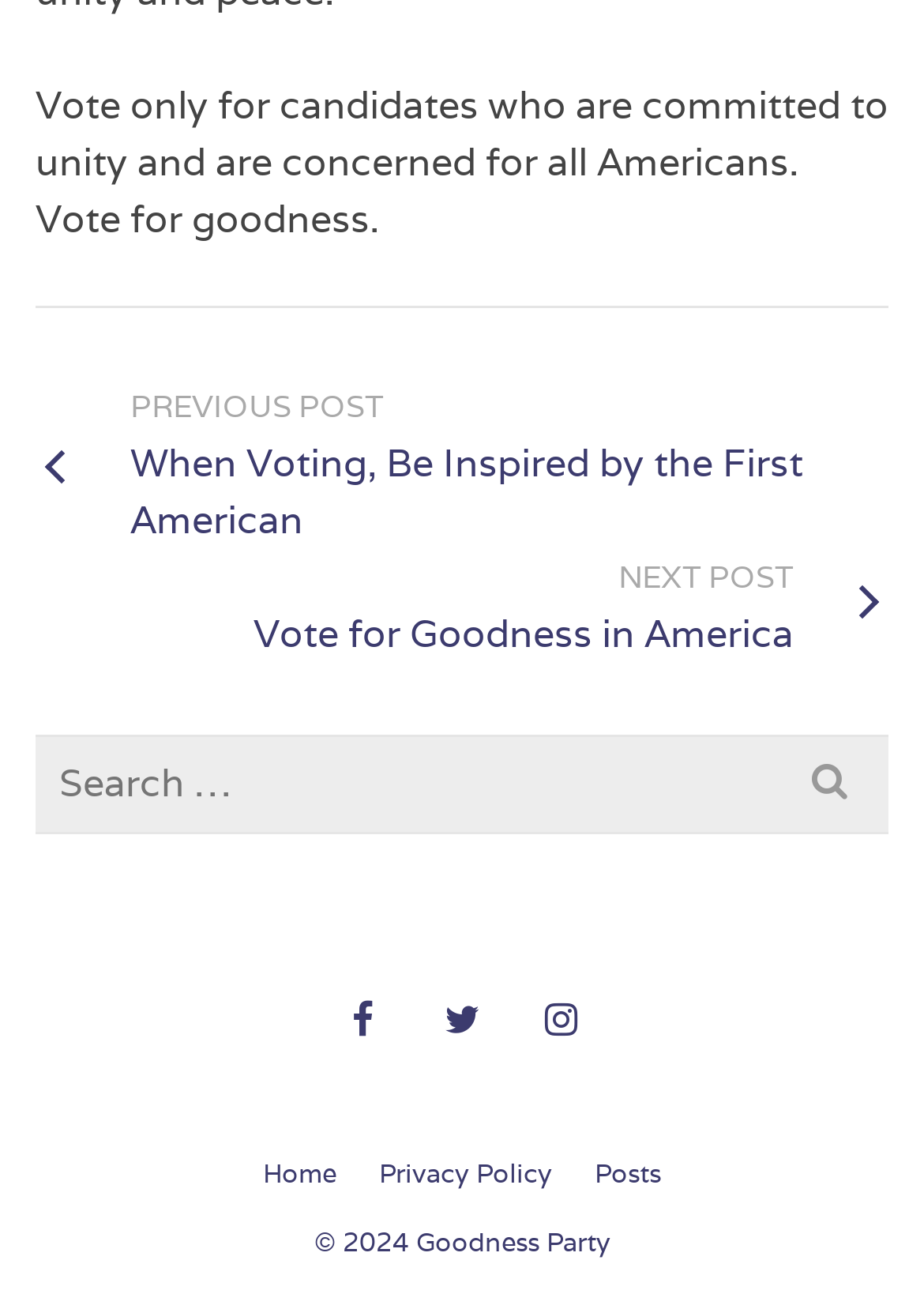Highlight the bounding box coordinates of the element that should be clicked to carry out the following instruction: "Visit Facebook page". The coordinates must be given as four float numbers ranging from 0 to 1, i.e., [left, top, right, bottom].

[0.344, 0.752, 0.441, 0.822]